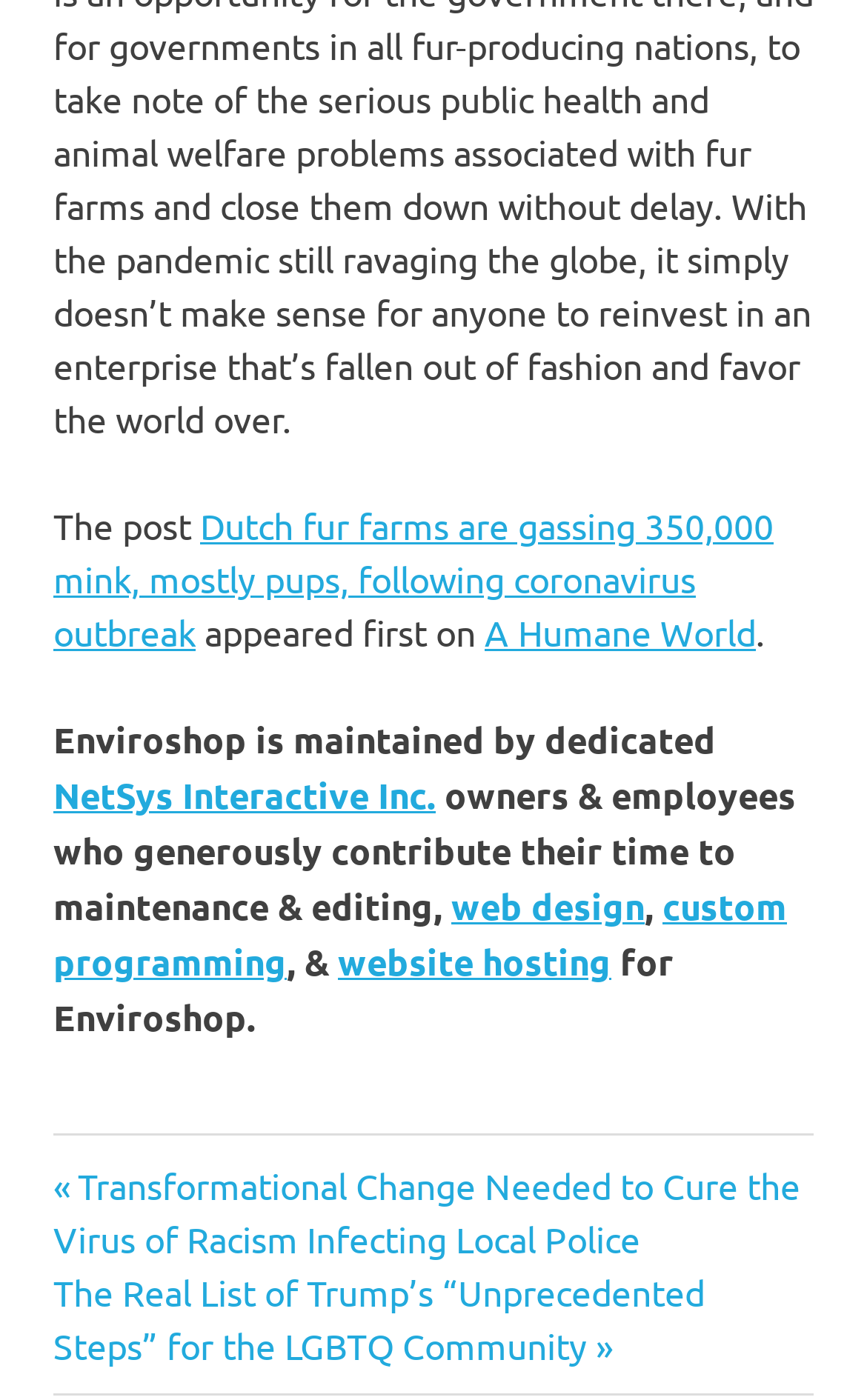Please locate the bounding box coordinates of the element that should be clicked to achieve the given instruction: "Learn about Enviroshop's maintenance".

[0.062, 0.512, 0.826, 0.545]